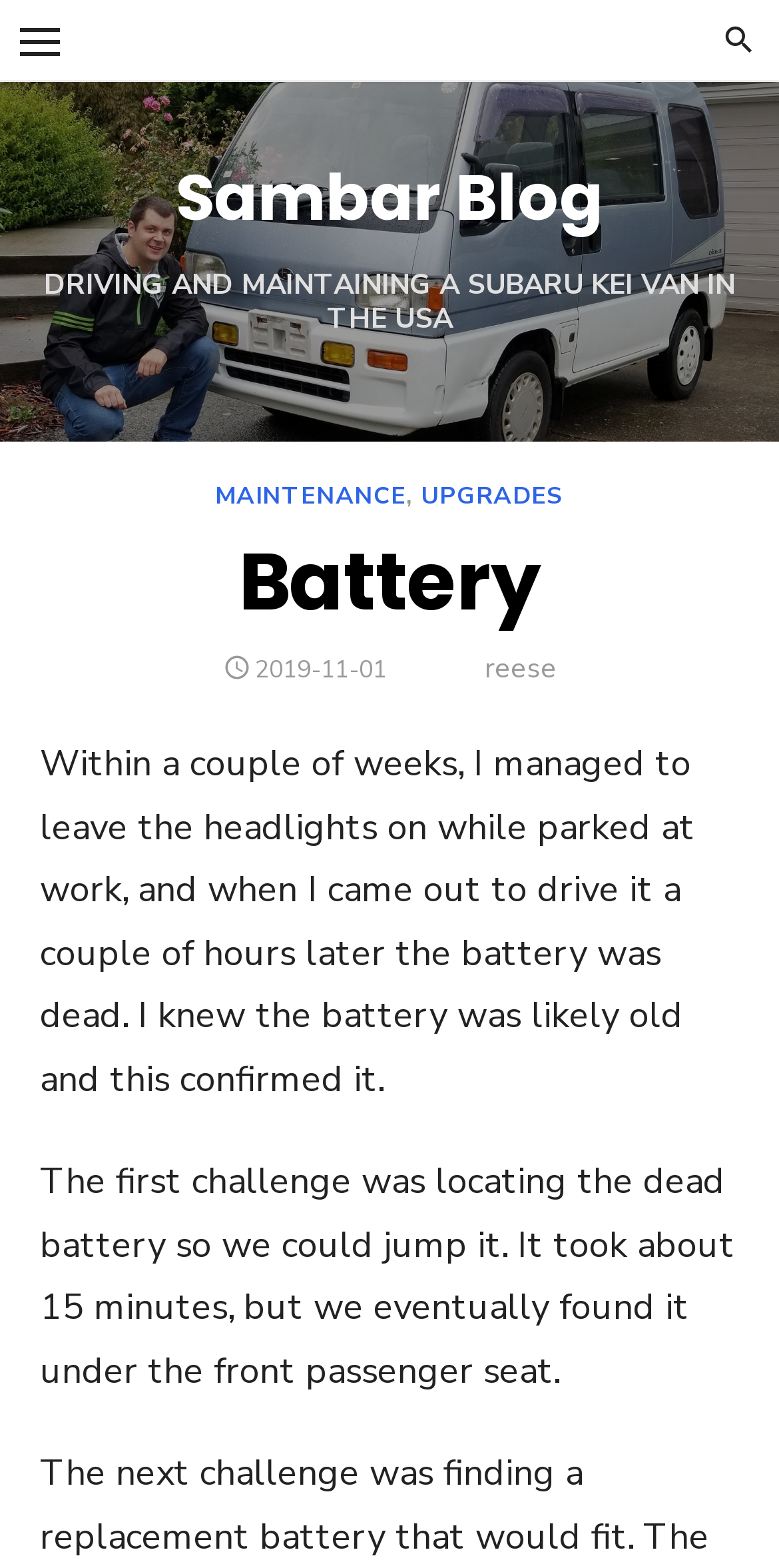What happened to the battery of the Subaru Kei van?
Kindly give a detailed and elaborate answer to the question.

I determined what happened to the battery of the Subaru Kei van by reading the text in the StaticText element with the bounding box coordinates [0.051, 0.472, 0.892, 0.703], which states 'Within a couple of weeks, I managed to leave the headlights on while parked at work, and when I came out to drive it a couple of hours later the battery was dead'.